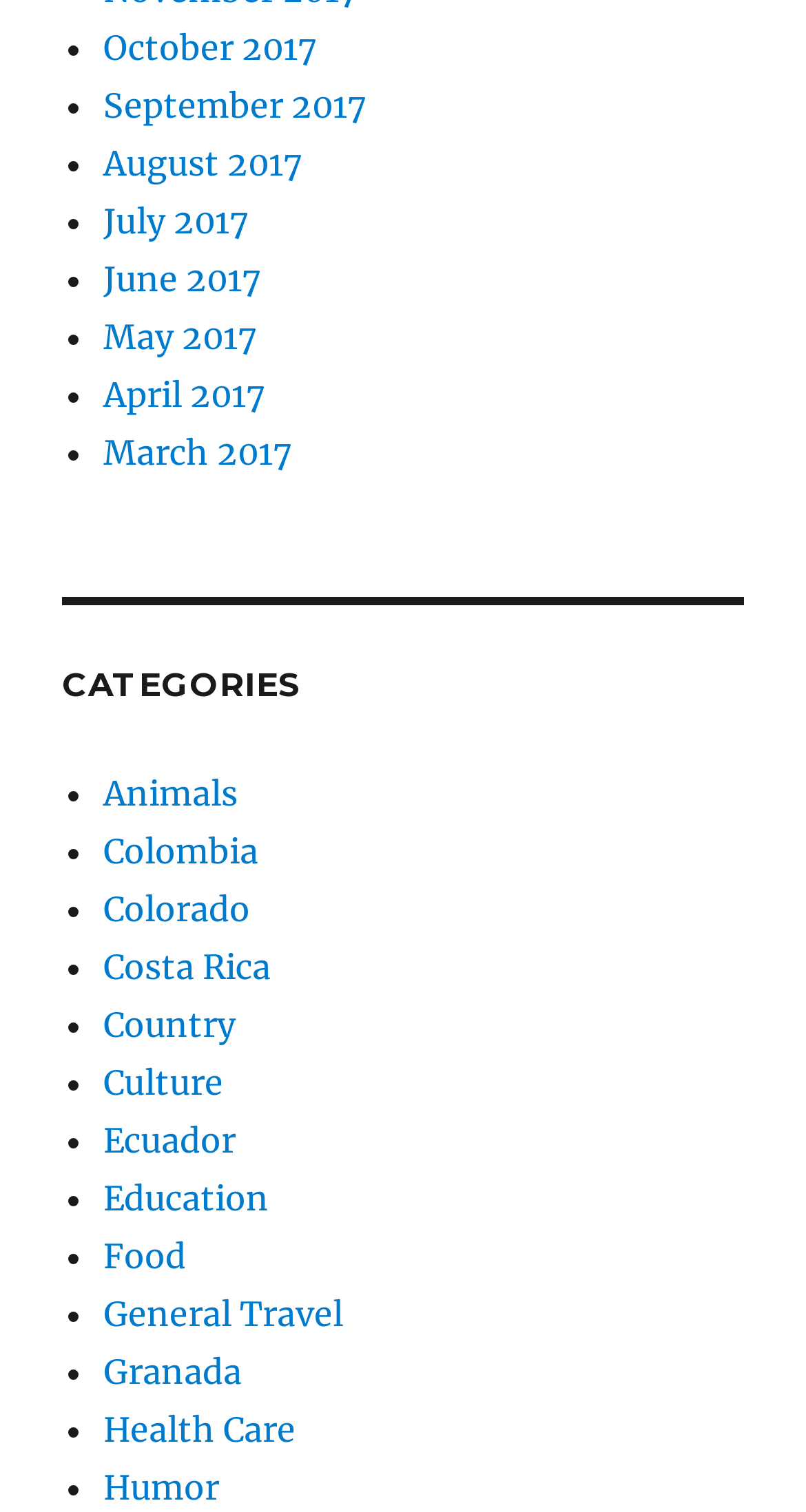Provide the bounding box coordinates of the HTML element described by the text: "October 2017".

[0.128, 0.018, 0.392, 0.045]